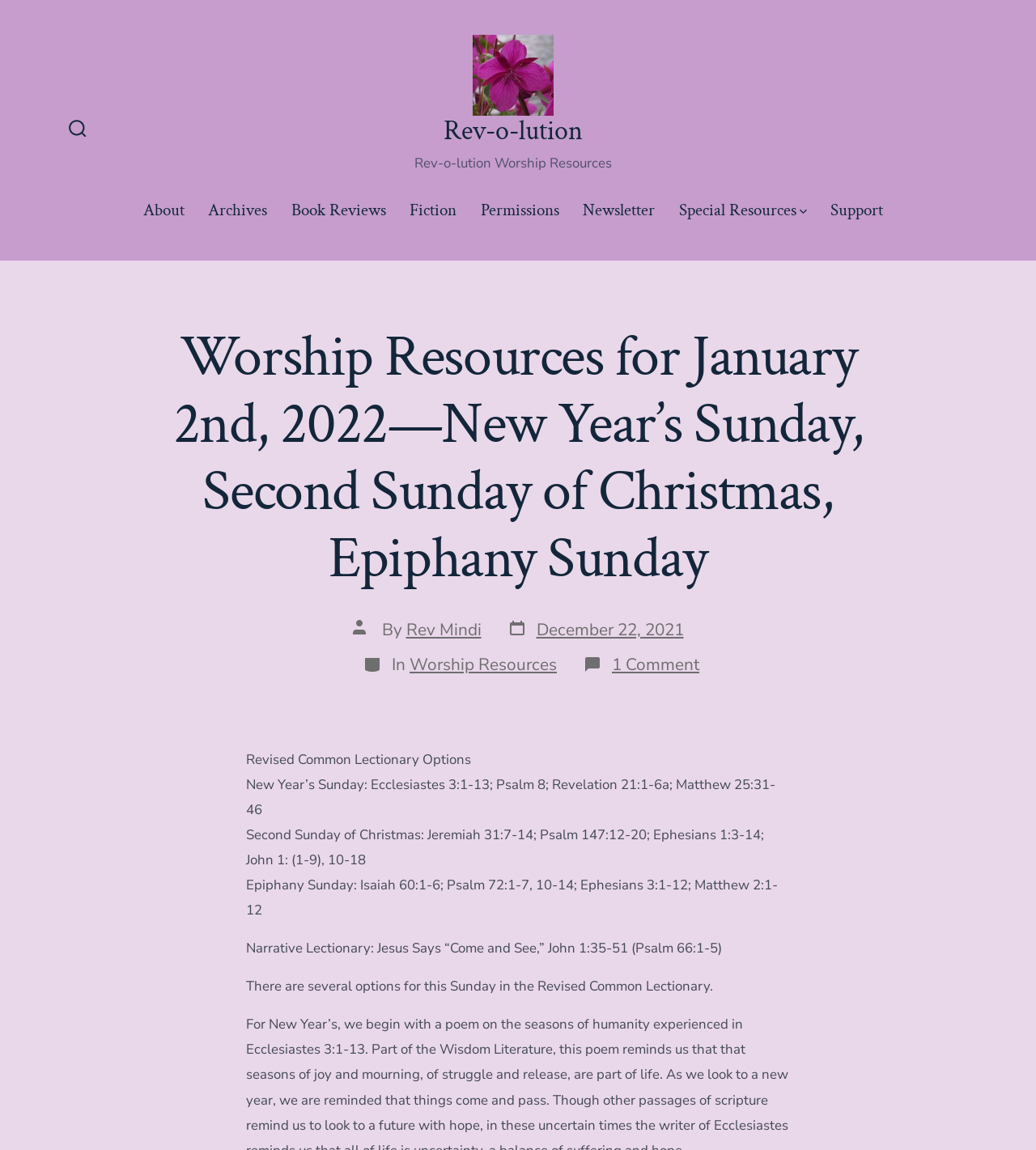Give a one-word or short-phrase answer to the following question: 
What is the date of this post?

December 22, 2021